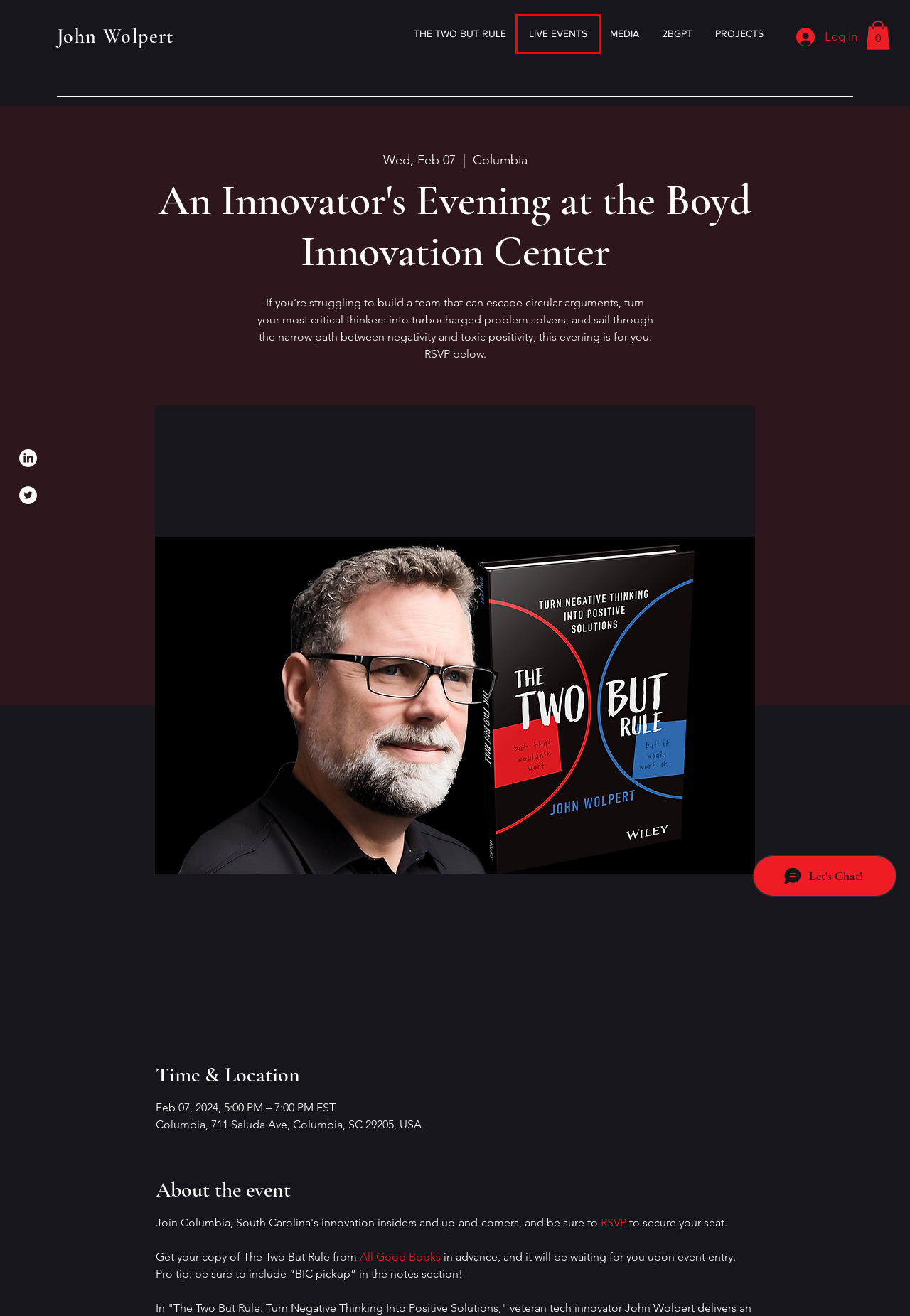You are given a webpage screenshot where a red bounding box highlights an element. Determine the most fitting webpage description for the new page that loads after clicking the element within the red bounding box. Here are the candidates:
A. John Wolpert: Author of 'The Two But Rule' and Innovation Speaker
B. Cart Page | John Wolpert
C. All Good Books
D. THE TWO BUT RULE GPT | AI With ChatGPT
E. LIVE EVENTS | John Wolpert
F. MEDIA | John Wolpert
G. Form
H. THE TWO BUT RULE | by John Wolpert

E